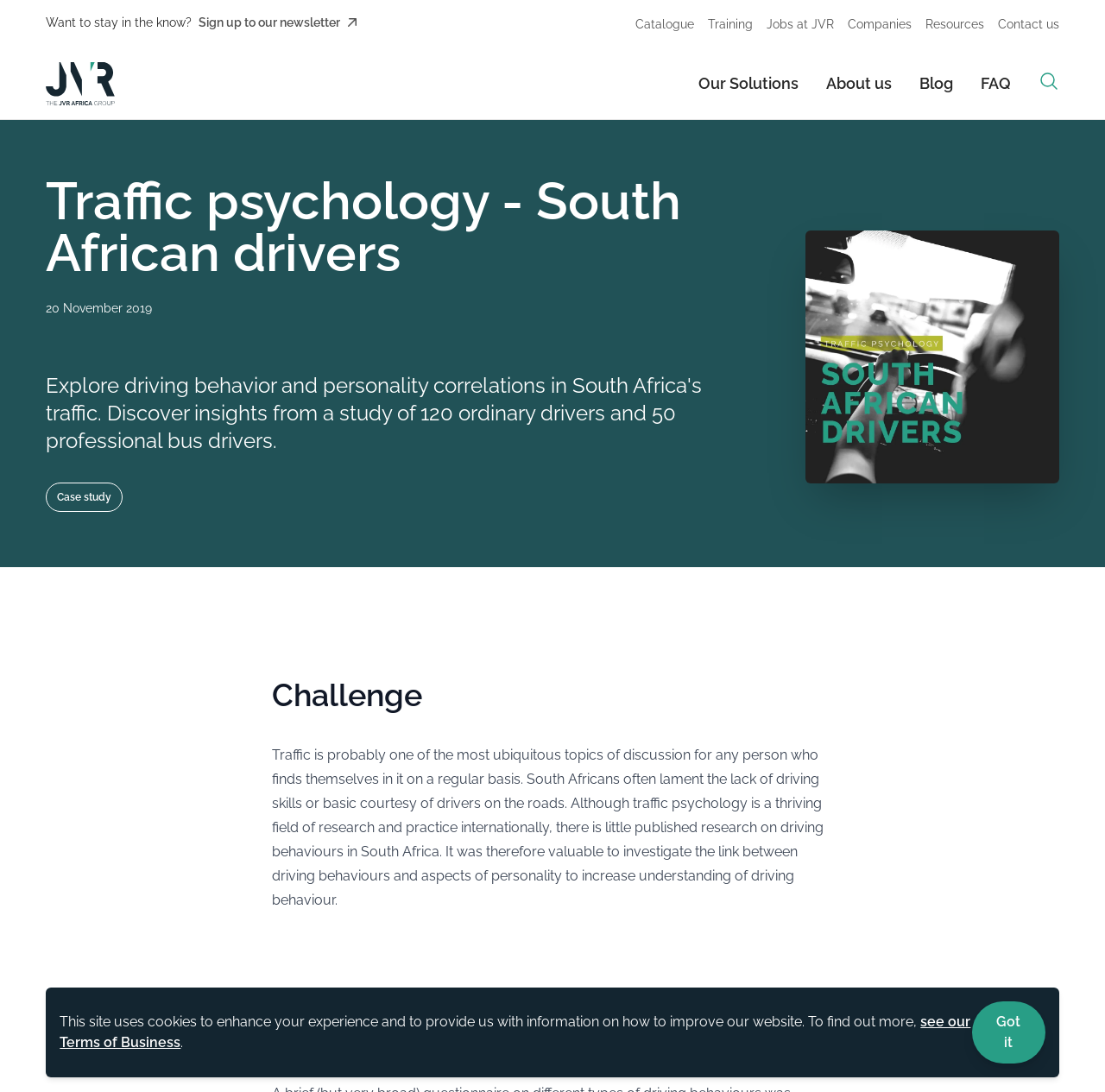How many drivers were involved in the study?
Using the image as a reference, answer the question in detail.

The number of drivers involved in the study is mentioned in the meta description, which states that the study involved 120 ordinary drivers and 50 professional bus drivers.